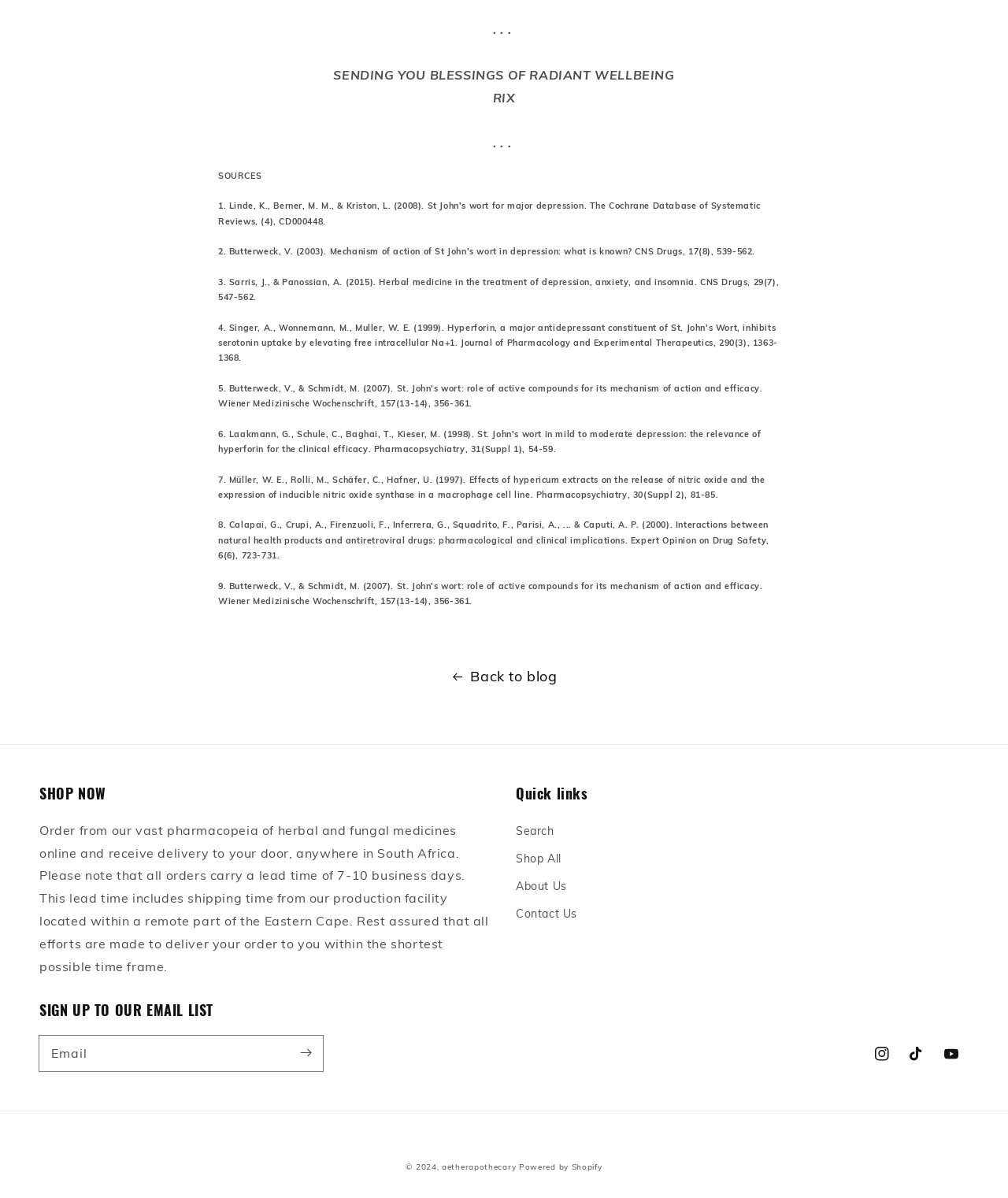Calculate the bounding box coordinates of the UI element given the description: "Member Sponsored Events".

None